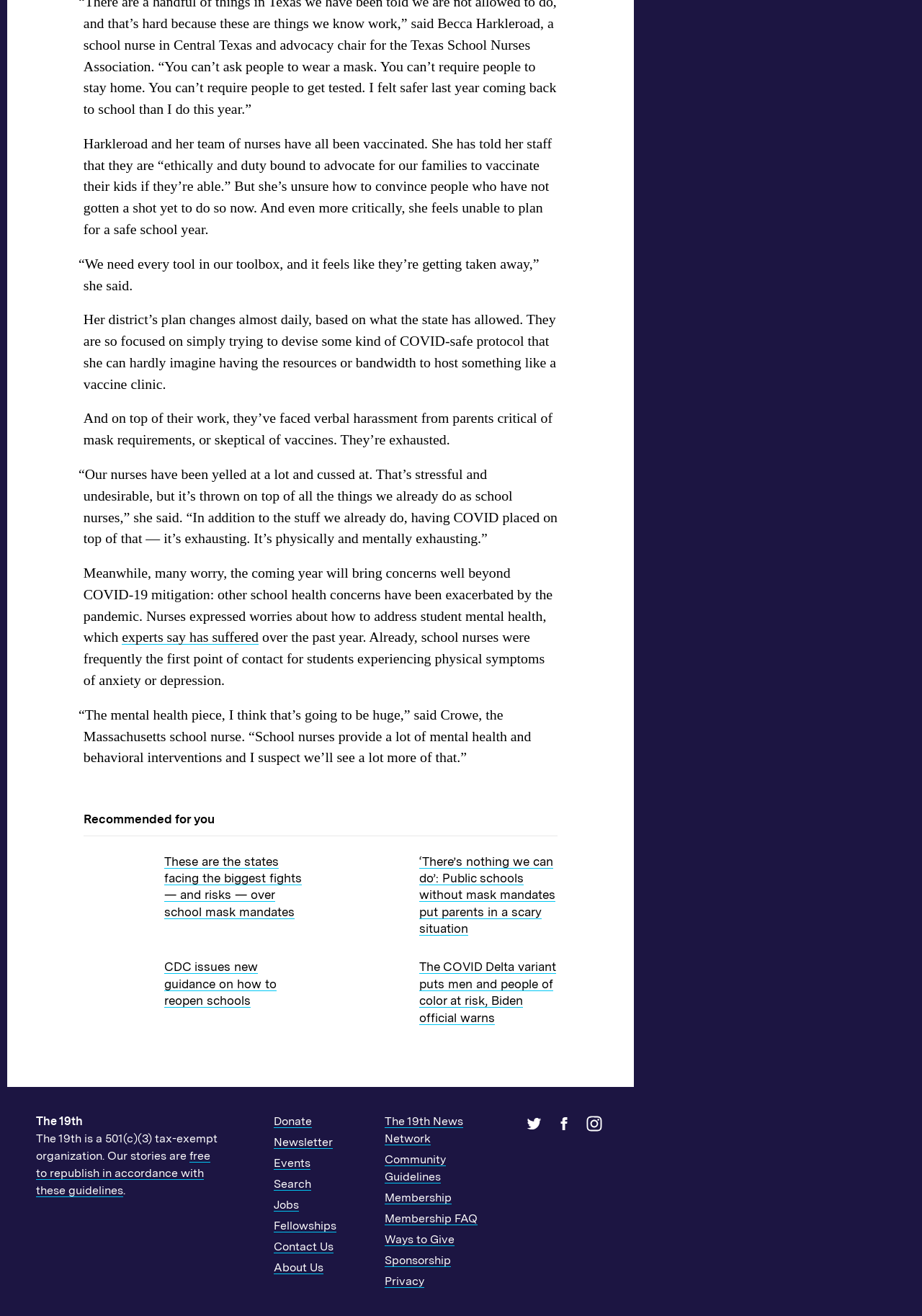What is the profession of Harkleroad?
Using the image as a reference, answer with just one word or a short phrase.

School nurse